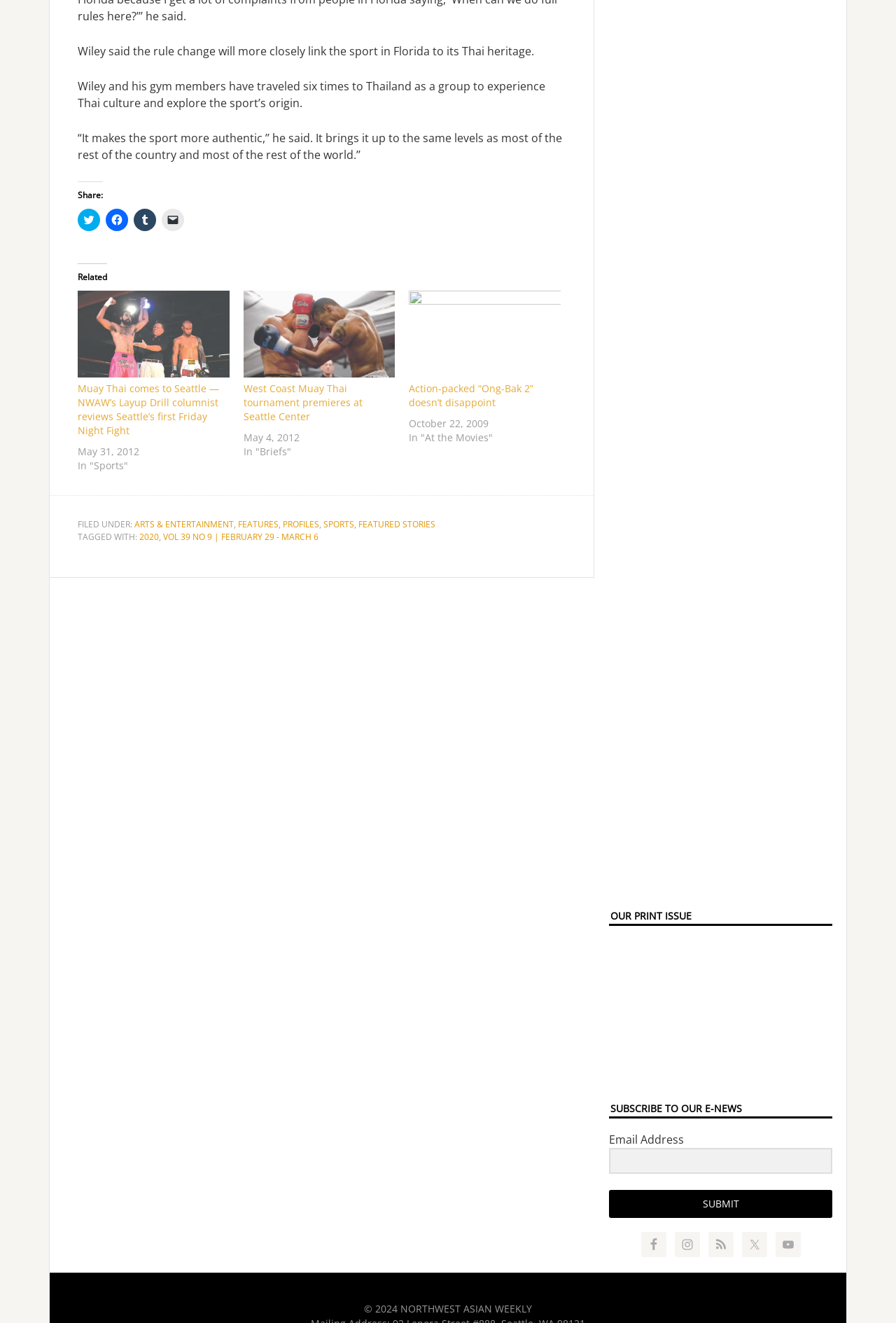Determine the bounding box coordinates of the clickable region to carry out the instruction: "Visit the Hagströmerbiblioteket website".

None